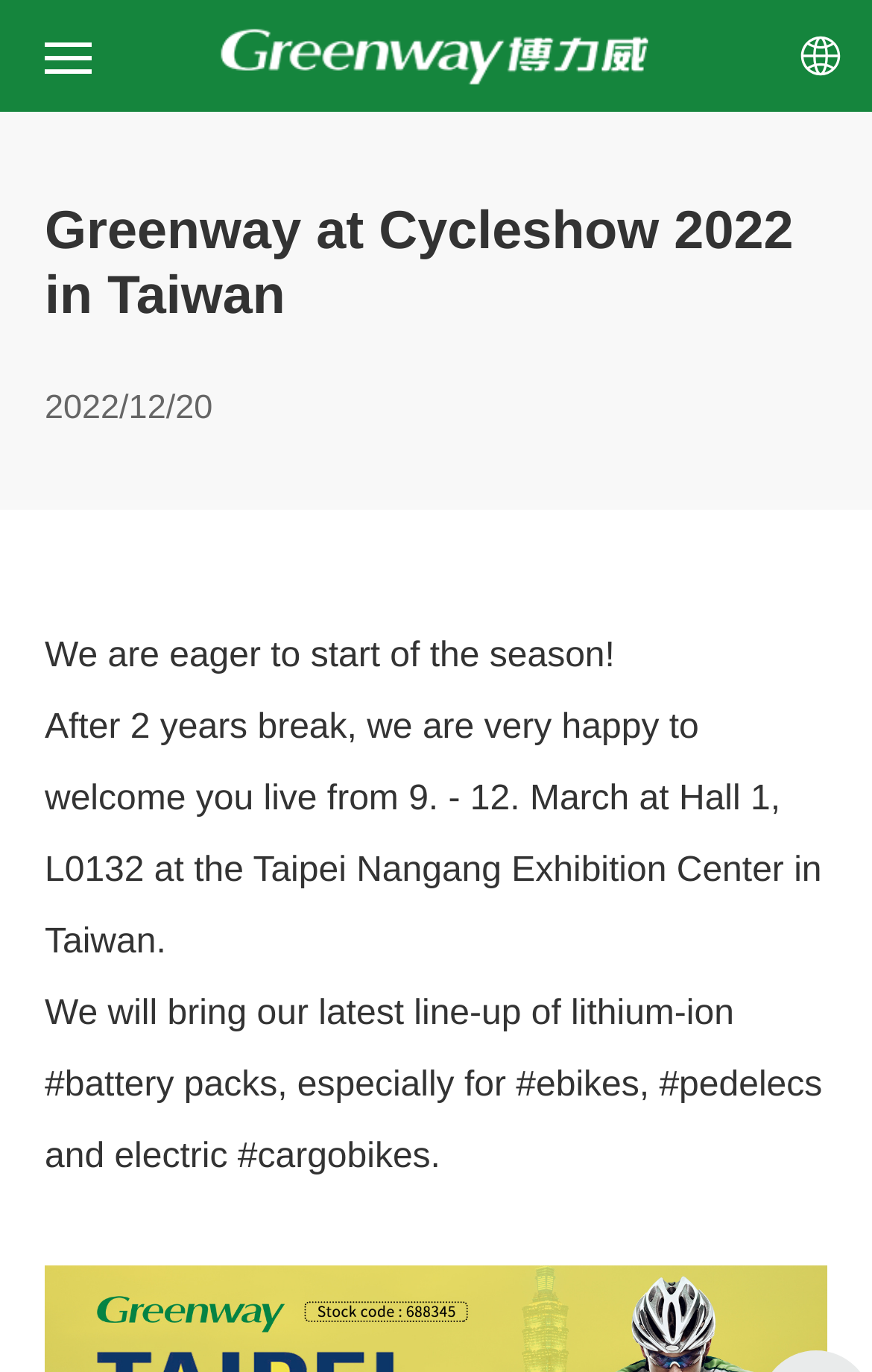Determine the bounding box for the described UI element: "R&D".

[0.038, 0.194, 0.913, 0.305]